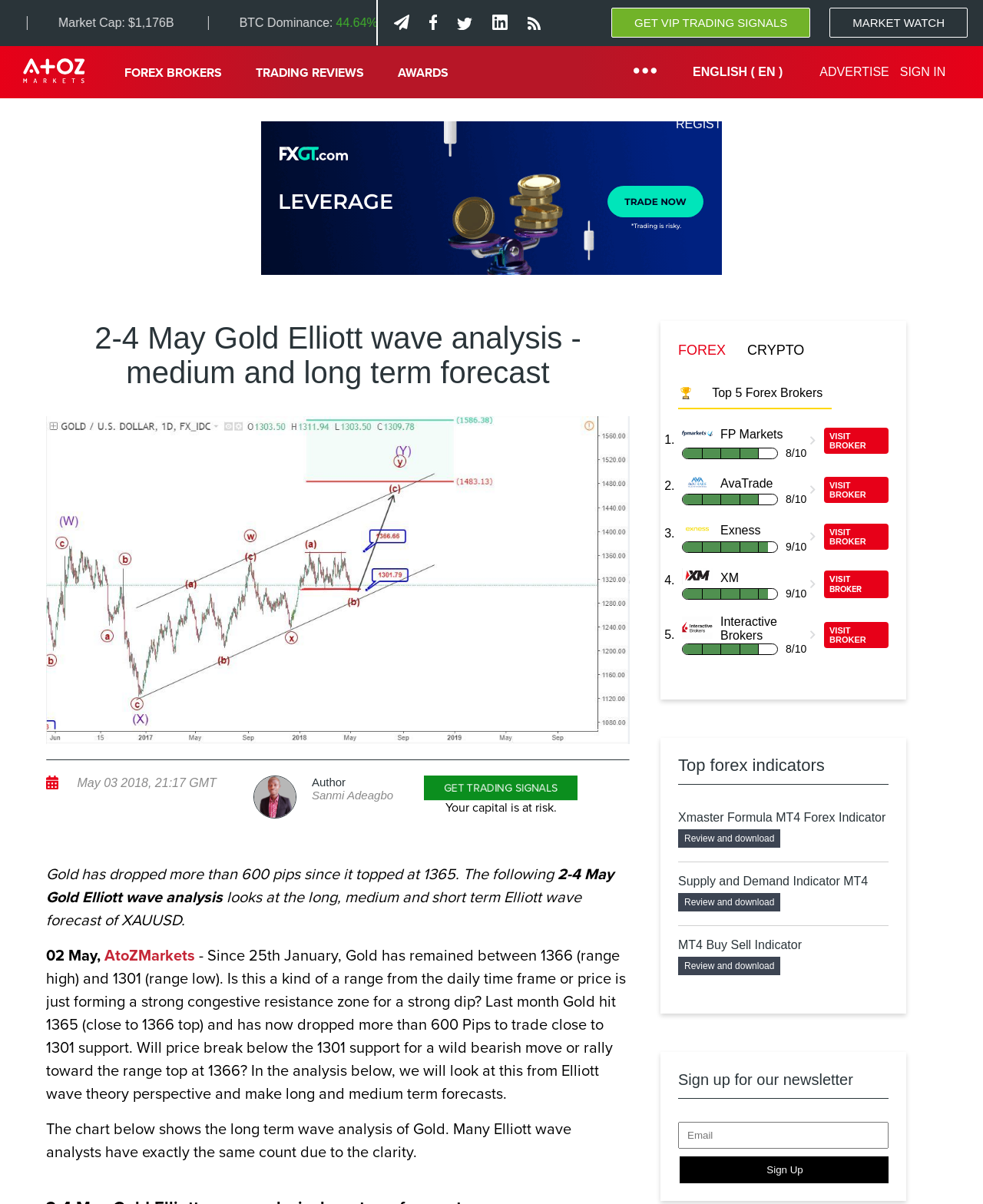What is the author of the article?
Provide a detailed and extensive answer to the question.

I found the answer by looking at the article header section on the webpage, where it lists the author's name. The author of the article is Sanmi Adeagbo.